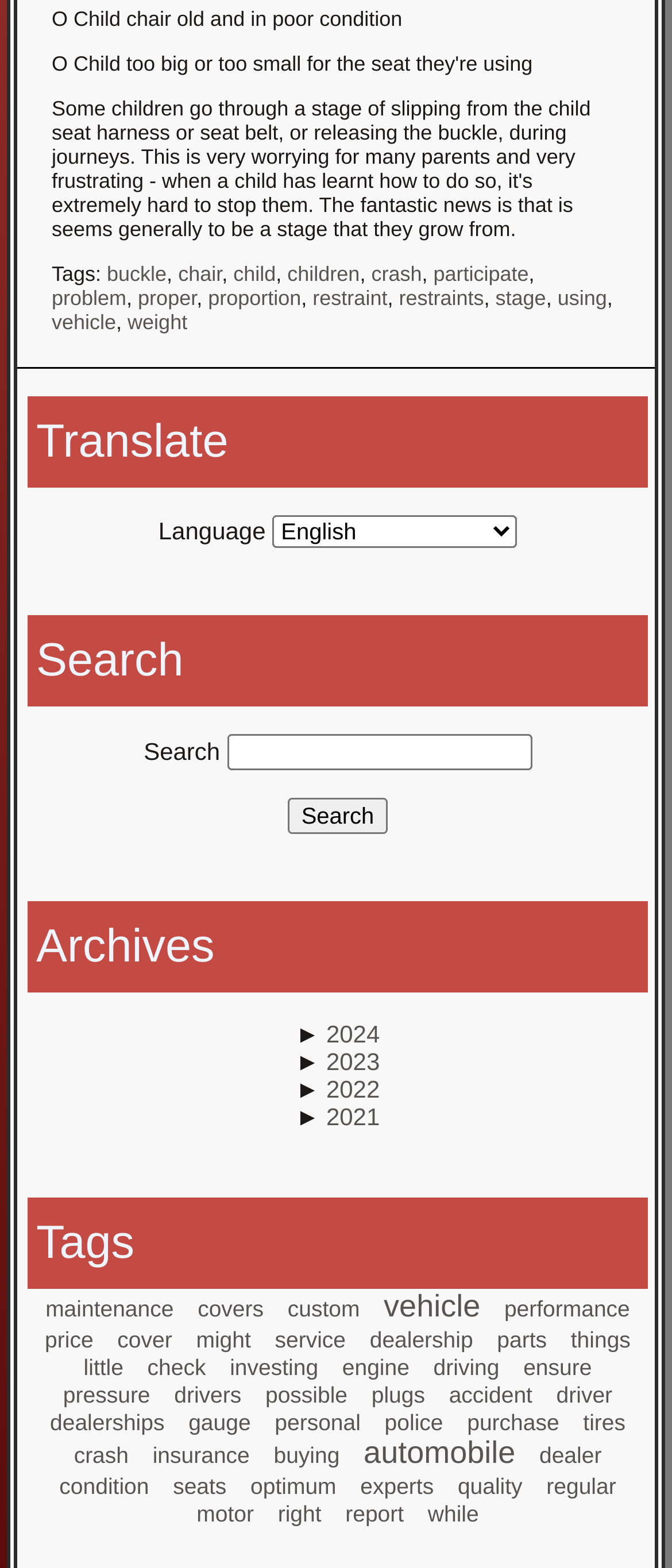Indicate the bounding box coordinates of the clickable region to achieve the following instruction: "Select a language."

[0.405, 0.329, 0.769, 0.35]